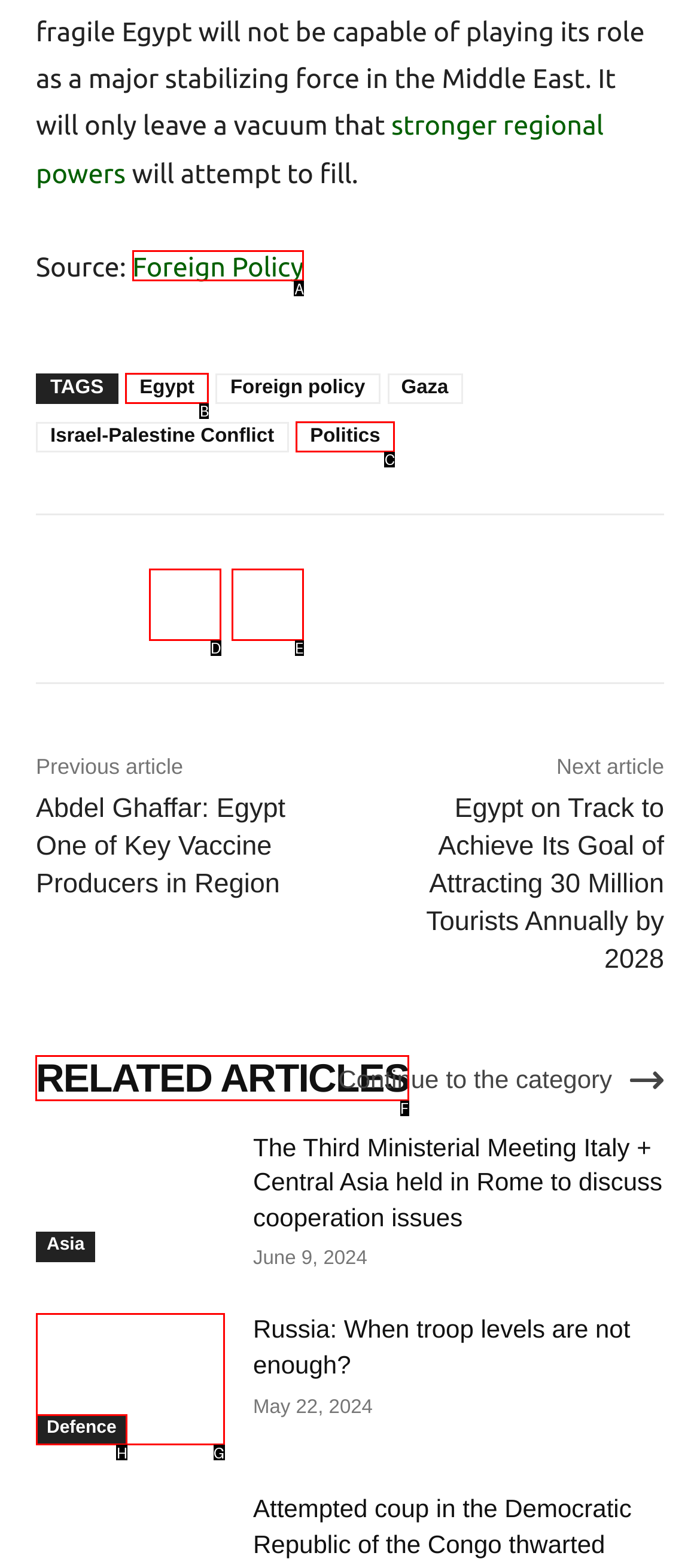Determine the right option to click to perform this task: Browse related articles
Answer with the correct letter from the given choices directly.

F